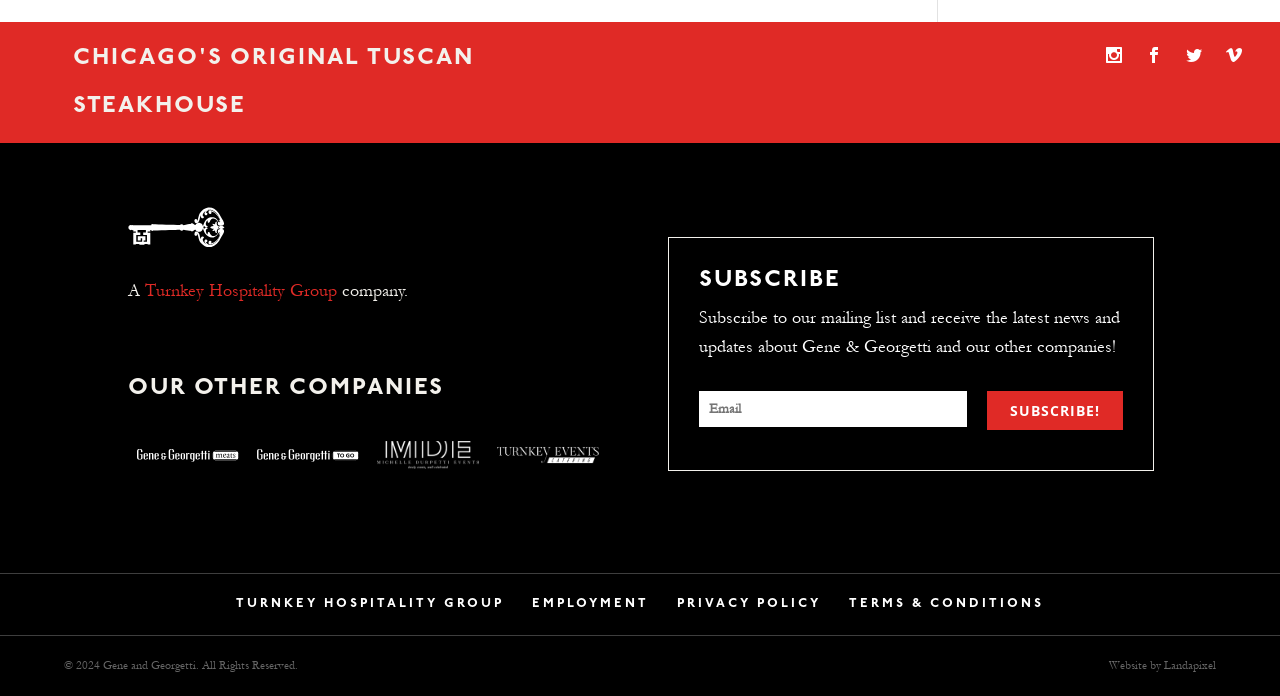Please indicate the bounding box coordinates for the clickable area to complete the following task: "Visit Gene and Georgetti Meats". The coordinates should be specified as four float numbers between 0 and 1, i.e., [left, top, right, bottom].

[0.106, 0.602, 0.188, 0.706]